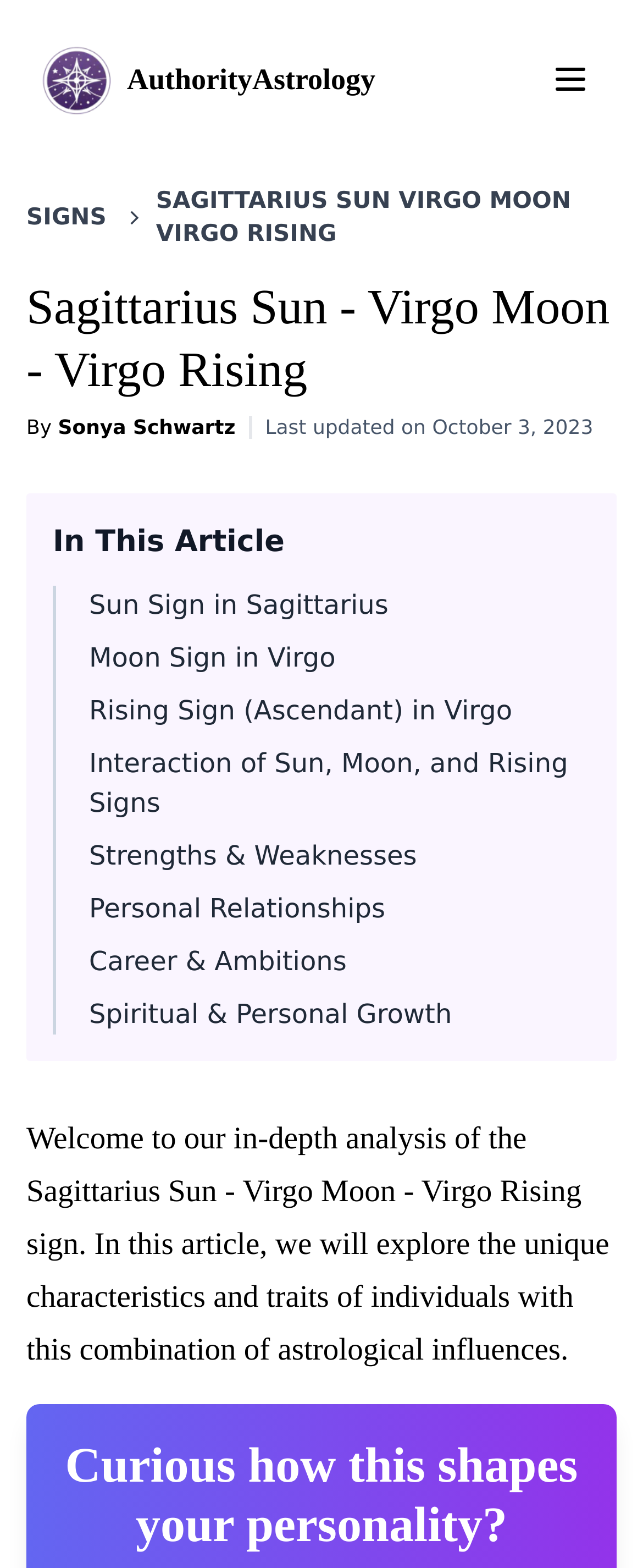What is the primary heading on this webpage?

Sagittarius Sun - Virgo Moon - Virgo Rising